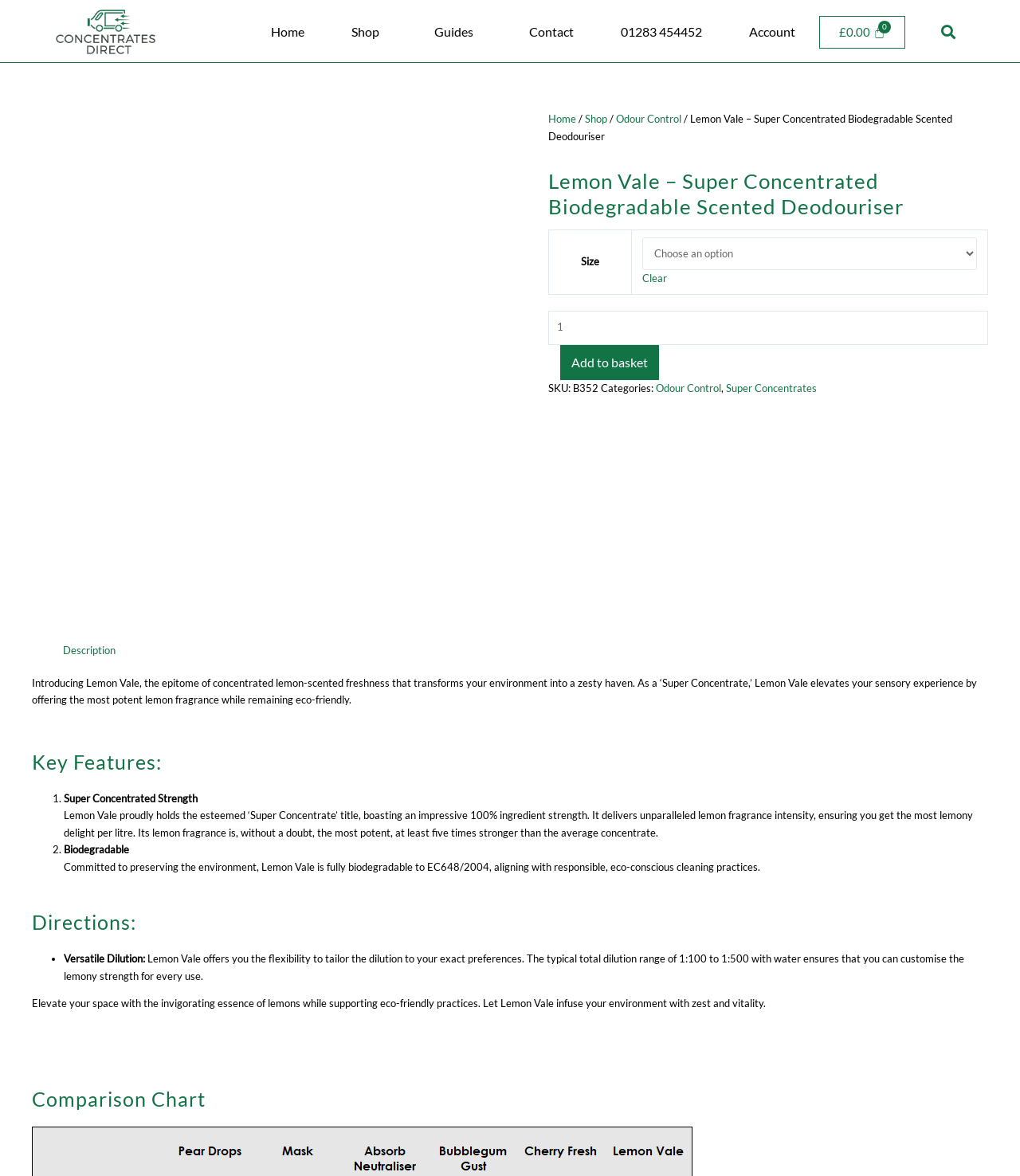Create a full and detailed caption for the entire webpage.

This webpage is about a product called Lemon Vale, a super concentrated biodegradable scented deodorizer. At the top, there is a logo of Concentrates-Direct on the left, followed by a navigation menu with links to Home, Shop, Guides, Contact, and Account. On the right, there is a search bar and a cart icon with a £0.00 value.

Below the navigation menu, there is a breadcrumb navigation showing the current page's location, with links to Home, Shop, and Odour Control. The product name, Lemon Vale, is displayed prominently, along with a description of the product as a super concentrated biodegradable scented deodorizer.

On the left side of the page, there is an image of the product, and below it, there are options to select the product size and quantity. A button to add the product to the basket is located next to the quantity selector.

On the right side of the page, there are details about the product, including its SKU, categories, and a description of the product's features and benefits. The product description is divided into sections, including Key Features, Directions, and a Comparison Chart.

The Key Features section highlights the product's super concentrated strength, being at least five times stronger than a normal concentrate, and its biodegradable nature. The Directions section provides information on how to use the product, including its versatile dilution range. The Comparison Chart section is not populated with data, but it appears to be a section for comparing the product with others.

Throughout the page, there are various links and buttons that allow users to navigate to other pages, add products to their basket, and learn more about the product.